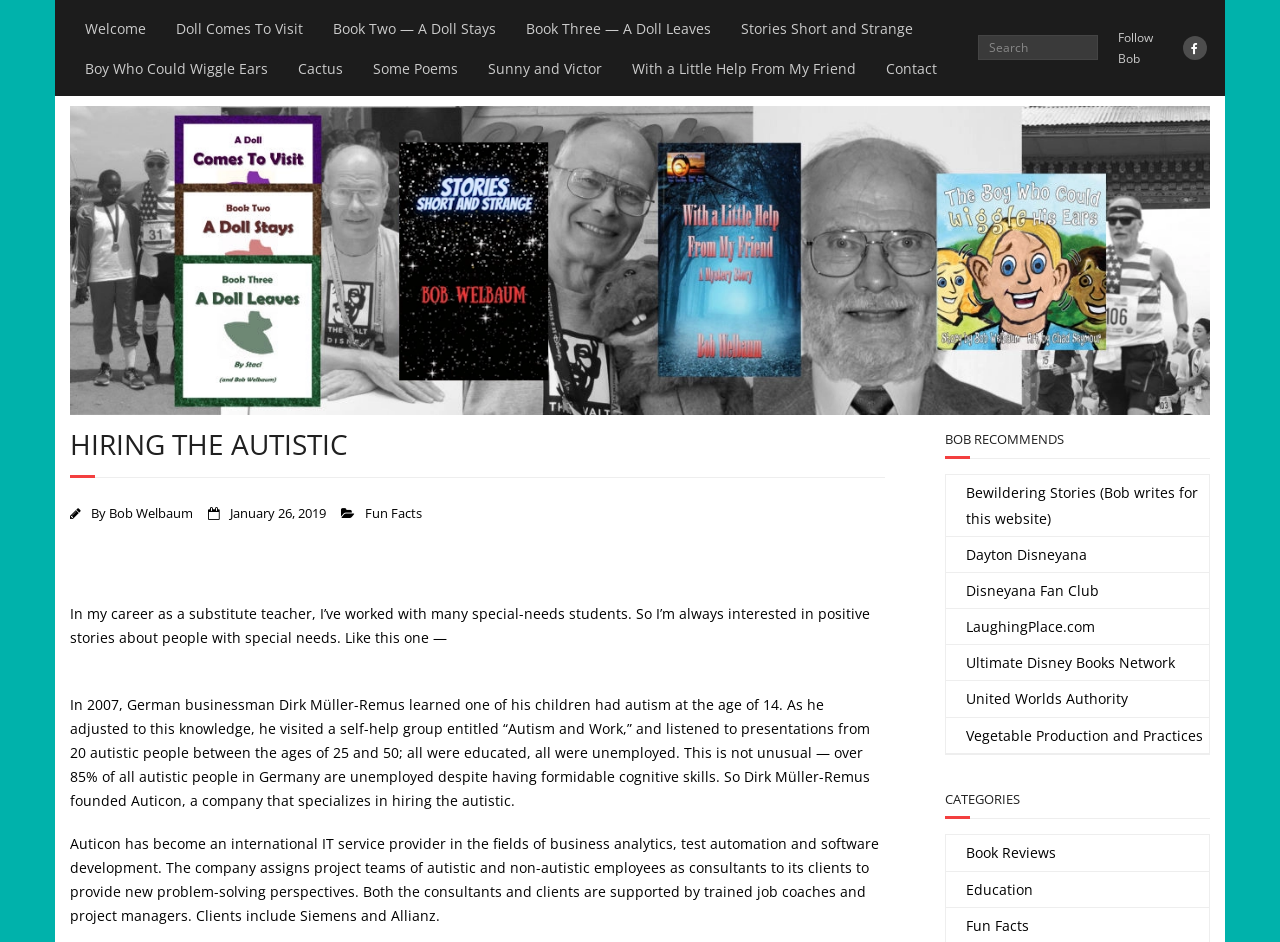Can you look at the image and give a comprehensive answer to the question:
What is the author's profession?

The author's profession can be inferred from the text 'In my career as a substitute teacher, I’ve worked with many special-needs students.' which indicates that the author is a substitute teacher.